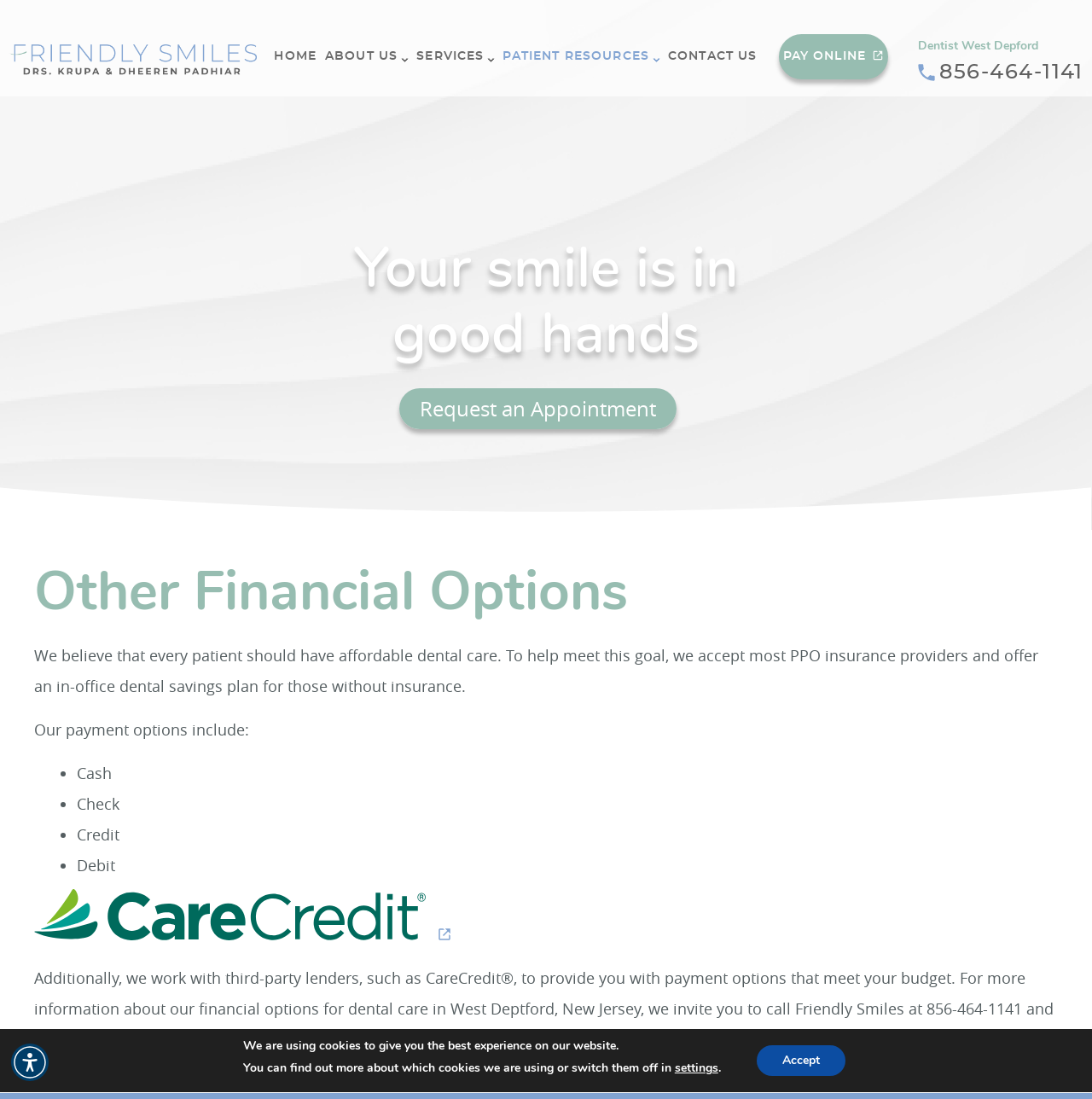Specify the bounding box coordinates of the region I need to click to perform the following instruction: "Request an appointment". The coordinates must be four float numbers in the range of 0 to 1, i.e., [left, top, right, bottom].

[0.365, 0.353, 0.619, 0.39]